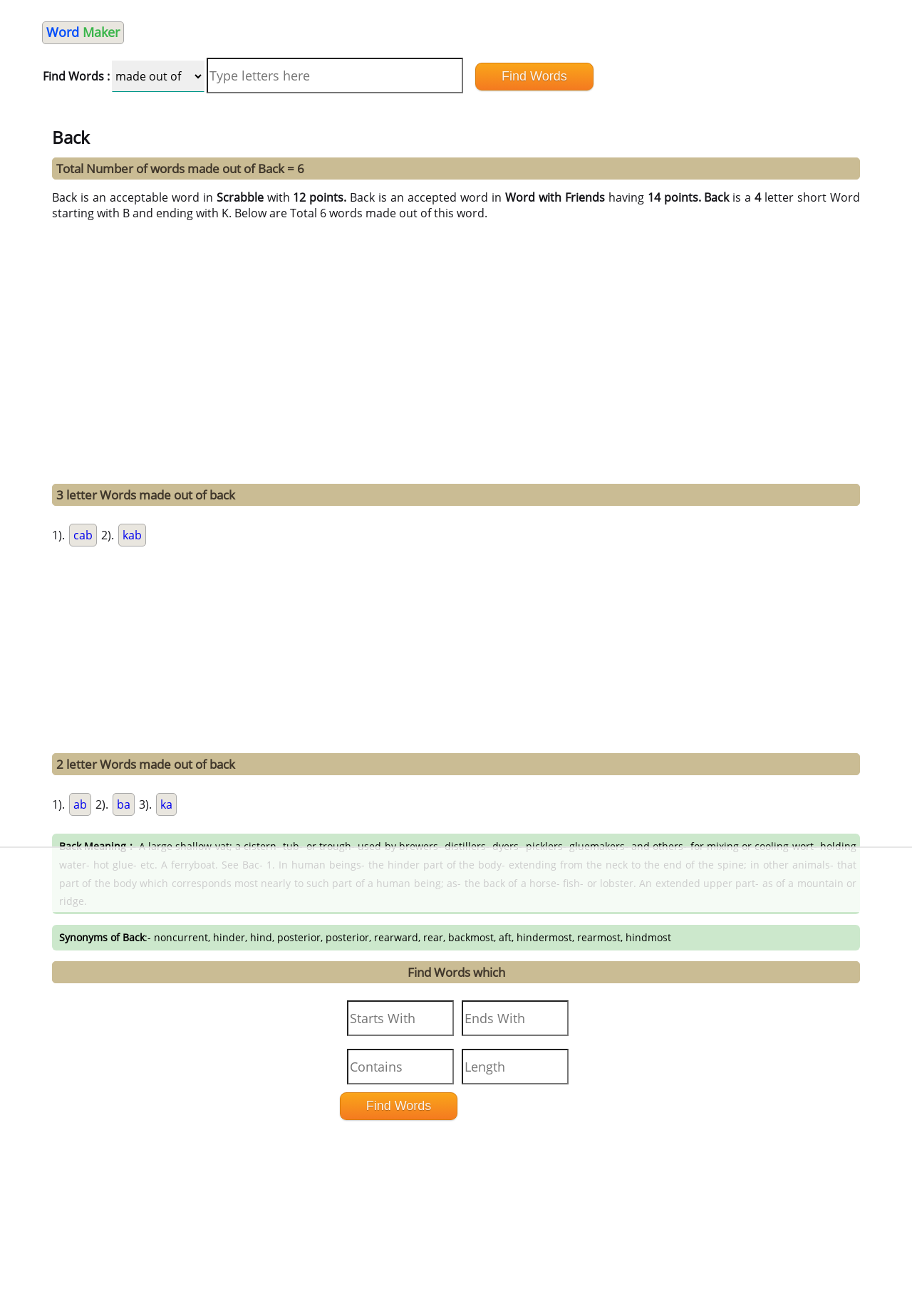What is the first 3-letter word made out of 'back'?
Please provide an in-depth and detailed response to the question.

The answer can be found in the section '3 letter Words made out of back' where it is listed as '1. cab'.